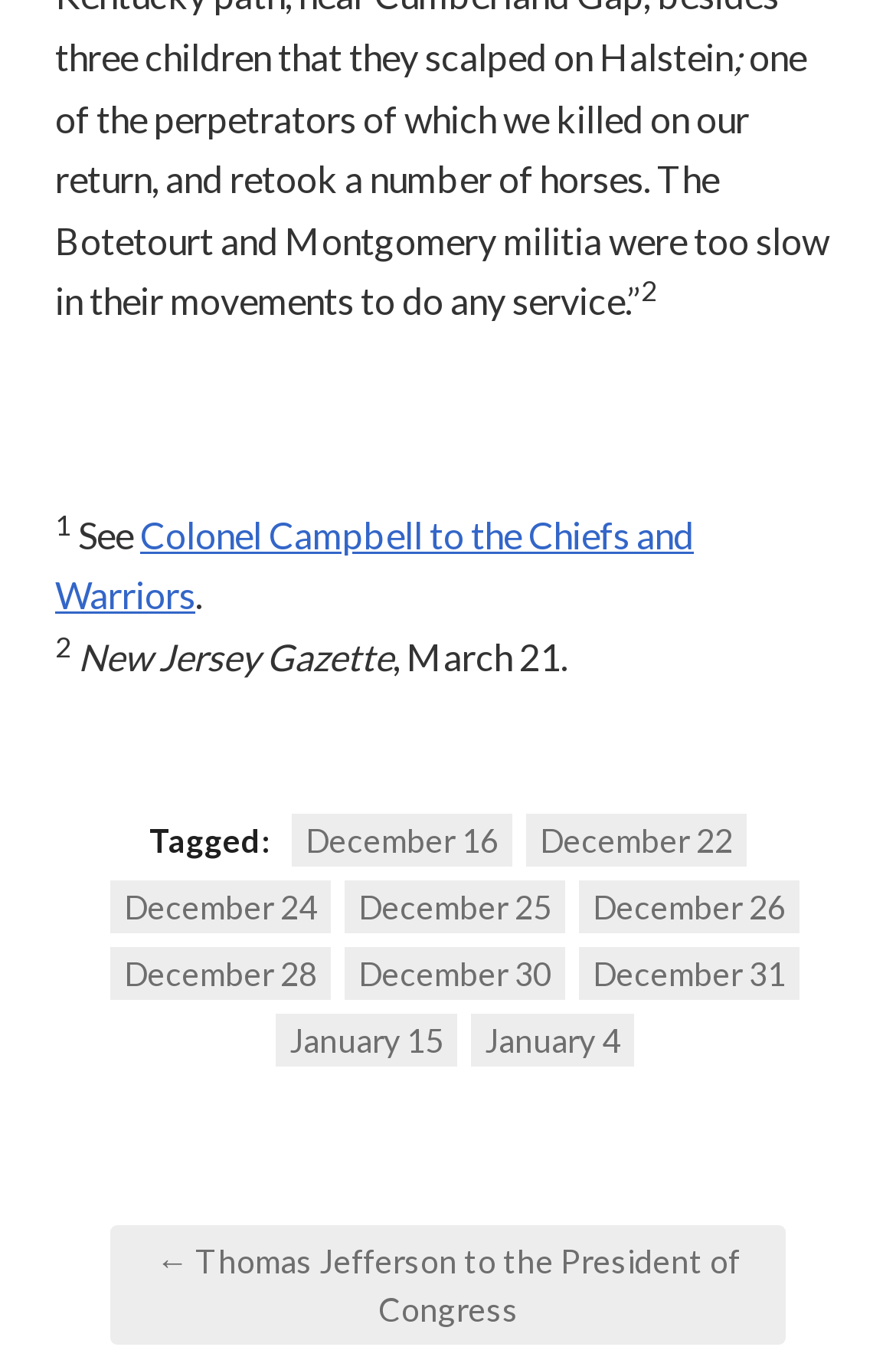Determine the coordinates of the bounding box that should be clicked to complete the instruction: "View the post tagged with December 16". The coordinates should be represented by four float numbers between 0 and 1: [left, top, right, bottom].

[0.326, 0.604, 0.572, 0.643]